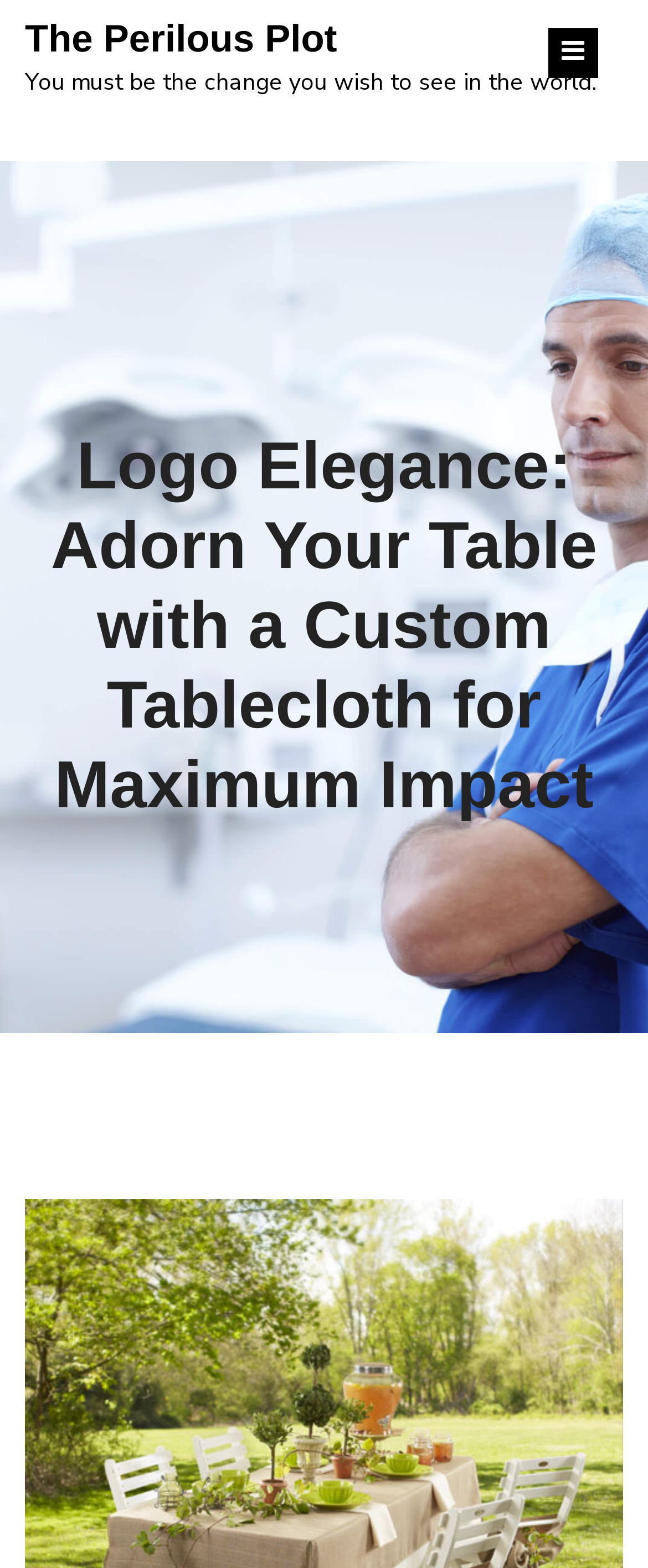Please identify the primary heading on the webpage and return its text.

The Perilous Plot